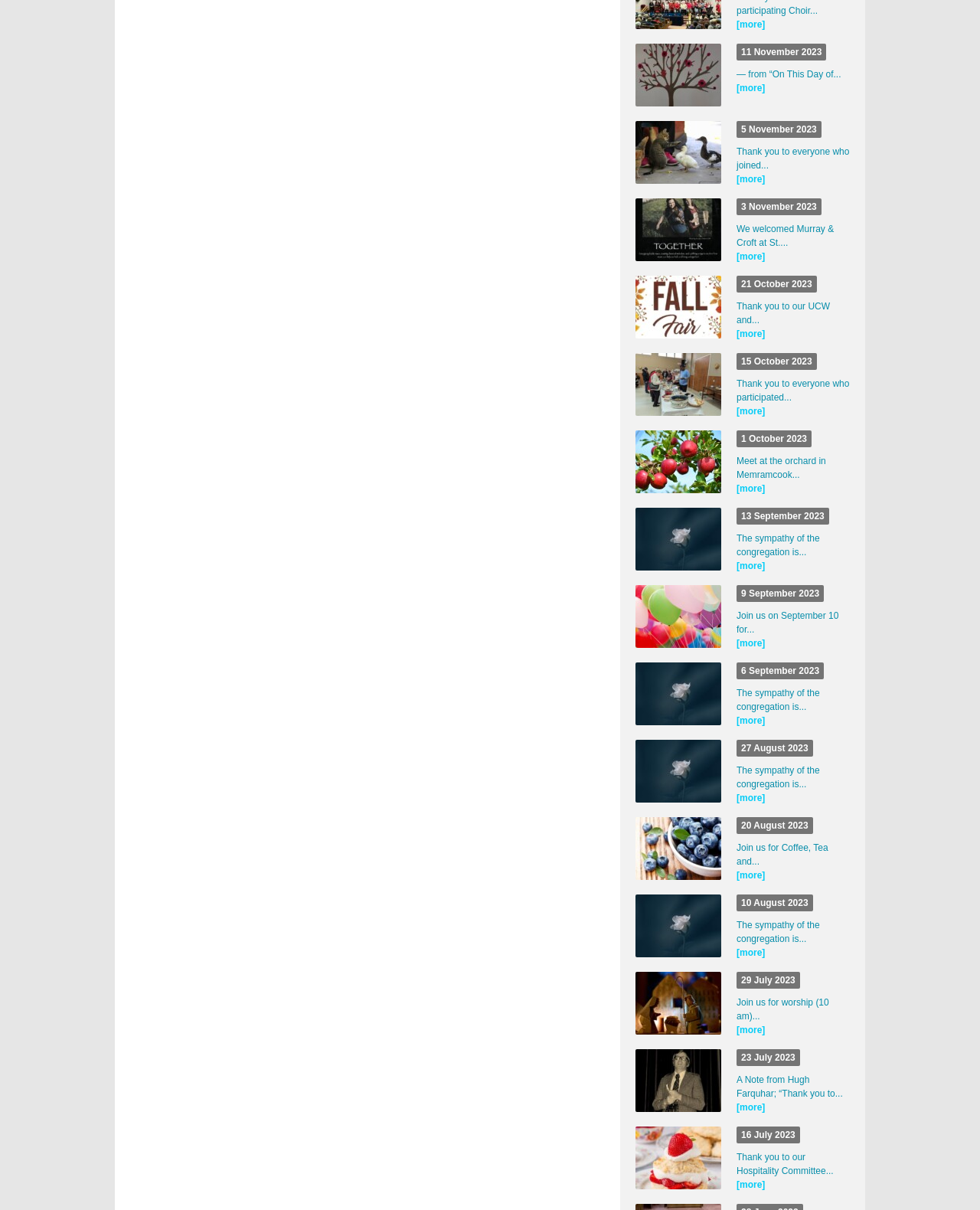Please find the bounding box coordinates for the clickable element needed to perform this instruction: "Search using the search form".

None